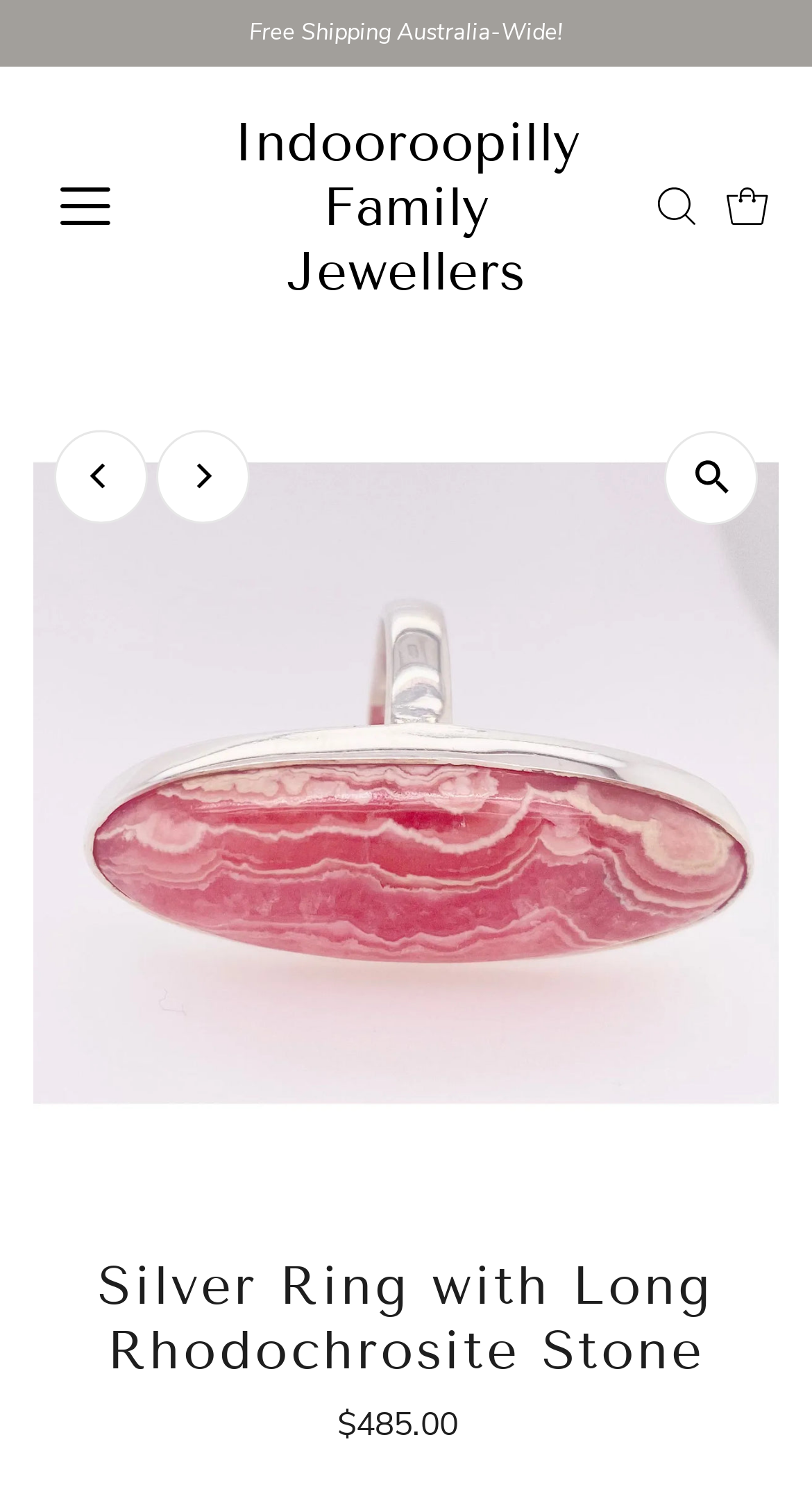Please determine the bounding box coordinates for the element that should be clicked to follow these instructions: "View previous image".

[0.066, 0.288, 0.181, 0.35]